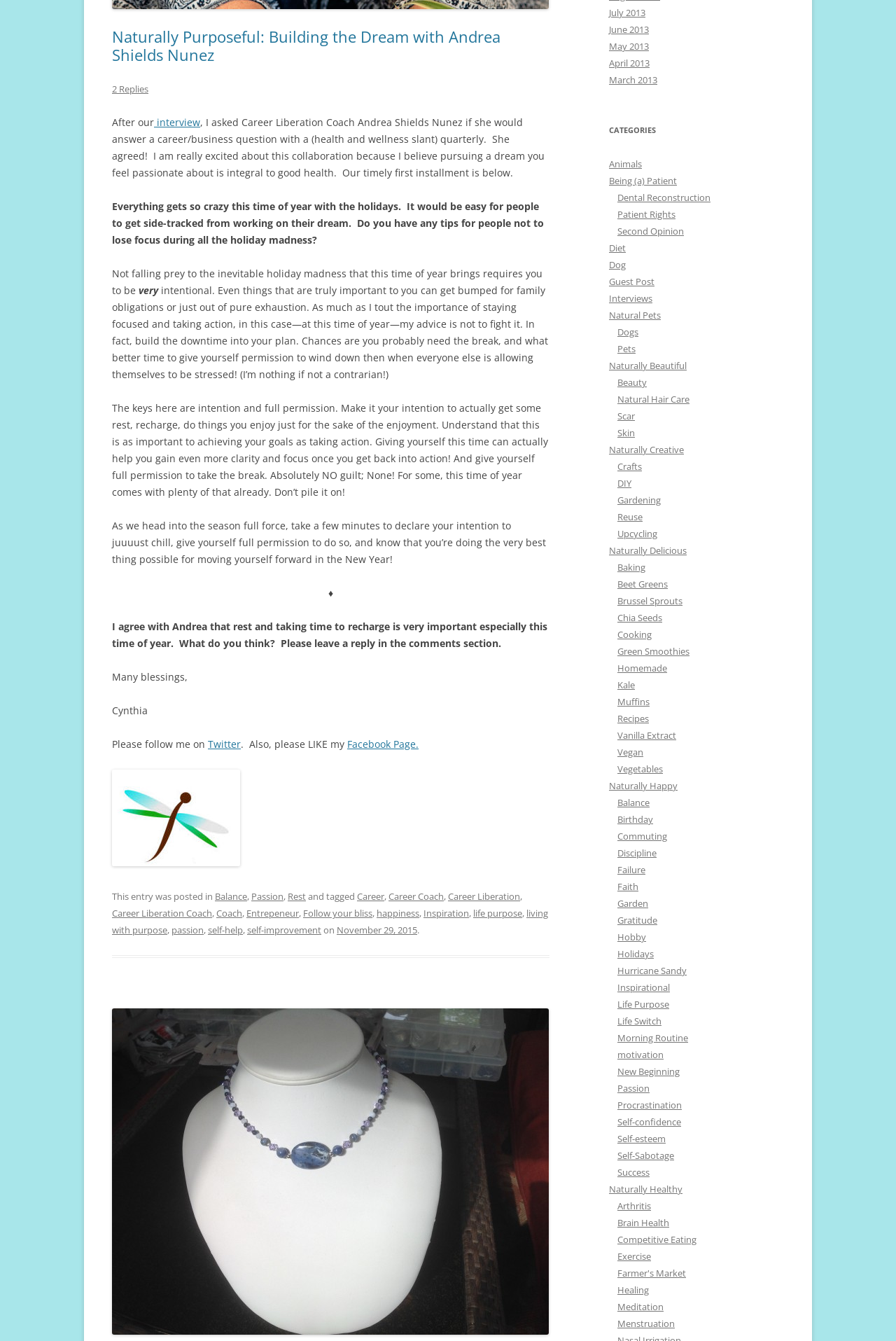Find and indicate the bounding box coordinates of the region you should select to follow the given instruction: "Follow the 'justdragonfly' link".

[0.125, 0.638, 0.268, 0.648]